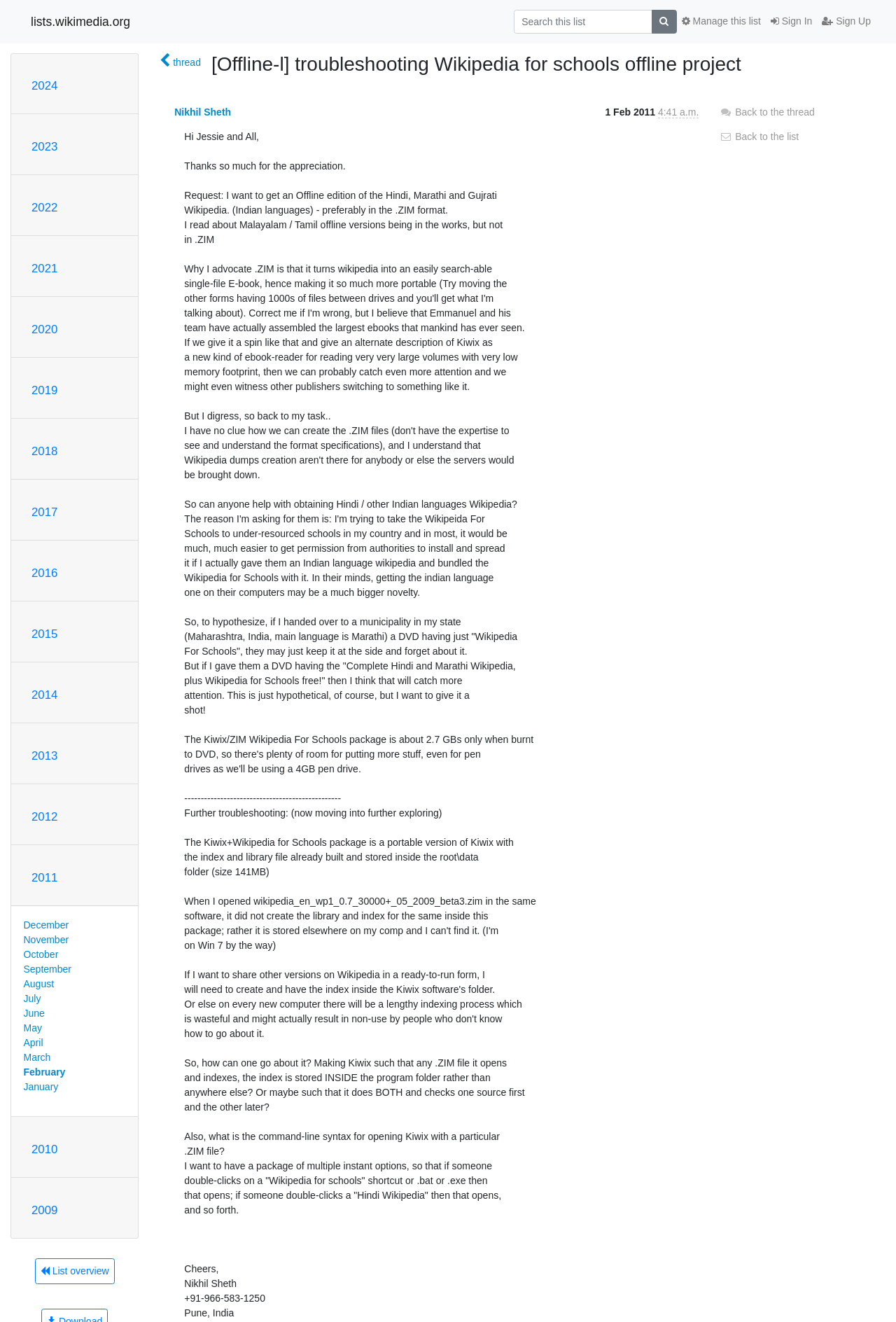Determine the bounding box coordinates of the UI element that matches the following description: "Manage this list". The coordinates should be four float numbers between 0 and 1 in the format [left, top, right, bottom].

[0.755, 0.007, 0.855, 0.026]